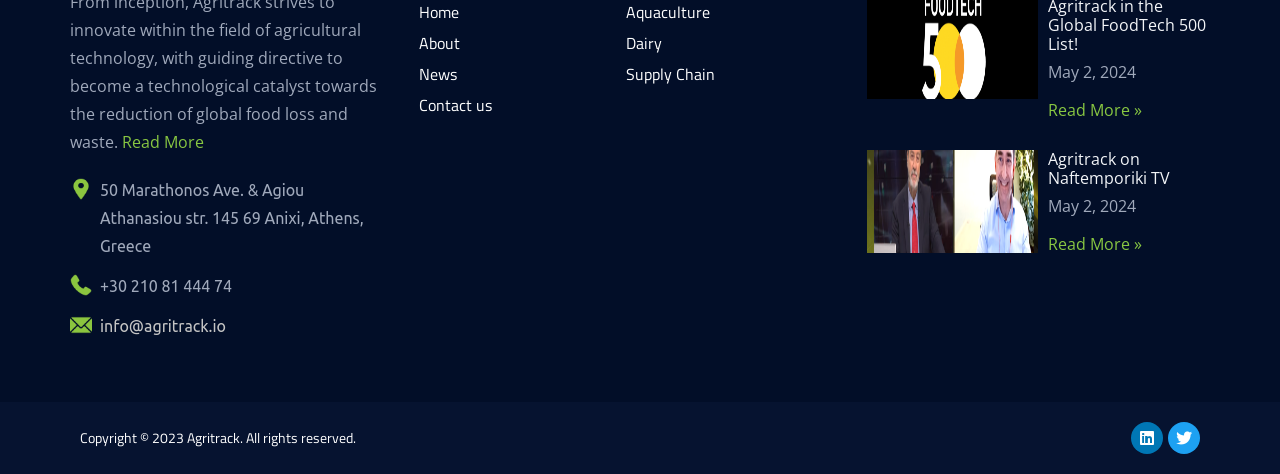Bounding box coordinates should be provided in the format (top-left x, top-left y, bottom-right x, bottom-right y) with all values between 0 and 1. Identify the bounding box for this UI element: Read More »

[0.819, 0.491, 0.892, 0.537]